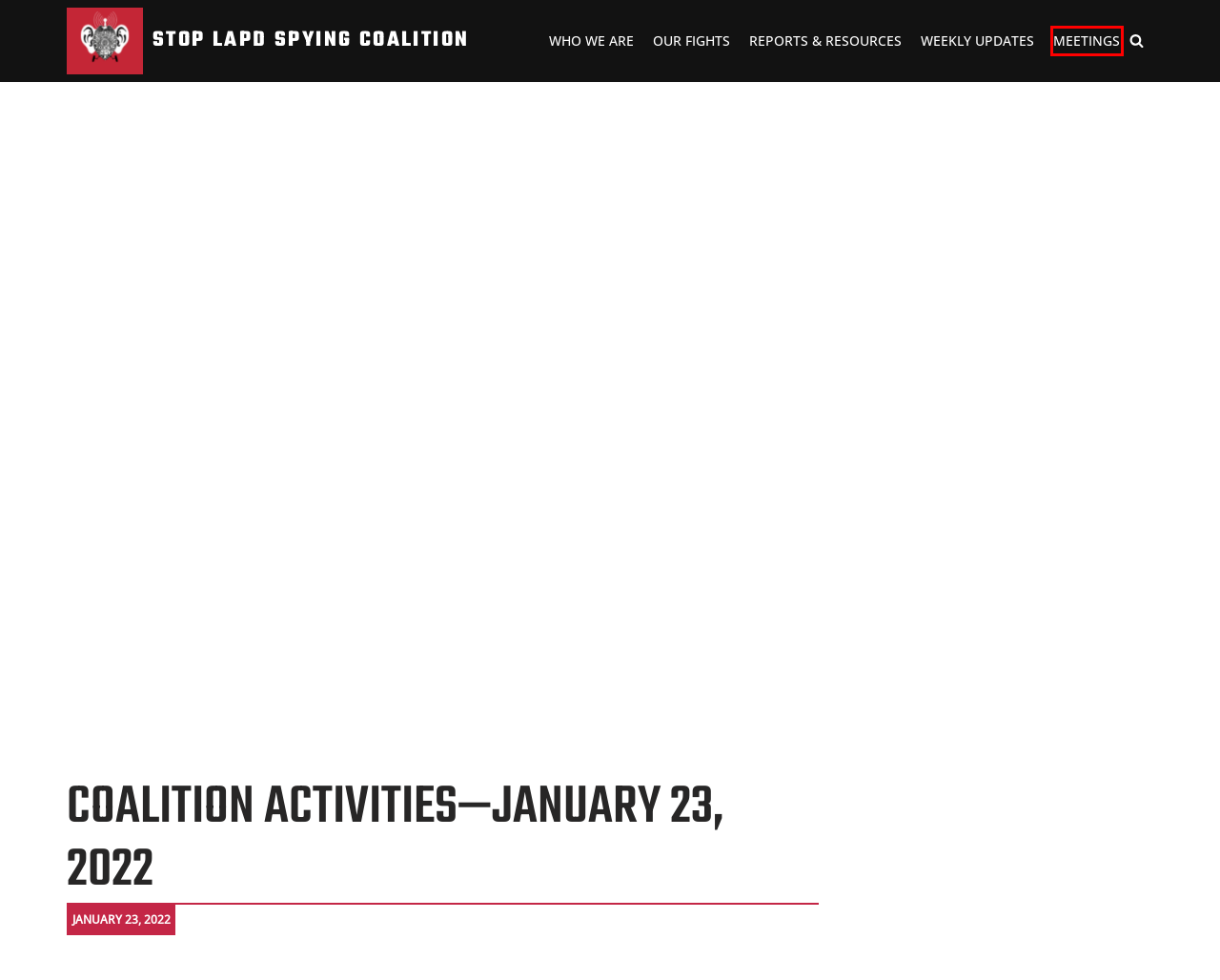Examine the screenshot of the webpage, which includes a red bounding box around an element. Choose the best matching webpage description for the page that will be displayed after clicking the element inside the red bounding box. Here are the candidates:
A. Weekly Updates - Stop LAPD Spying Coalition
B. Our Fights - Stop LAPD Spying Coalition
C. About Us - Stop LAPD Spying Coalition
D. Stop LAPD Spying Coalition - Stop LAPD Spying Coalition
E. Reports & Resources - Stop LAPD Spying Coalition
F. PT 2B: Collective Learning, Analysis, and Building - Stop LAPD Spying Coalition
G. Blog Tool, Publishing Platform, and CMS – WordPress.org
H. Meetings - Stop LAPD Spying Coalition

H